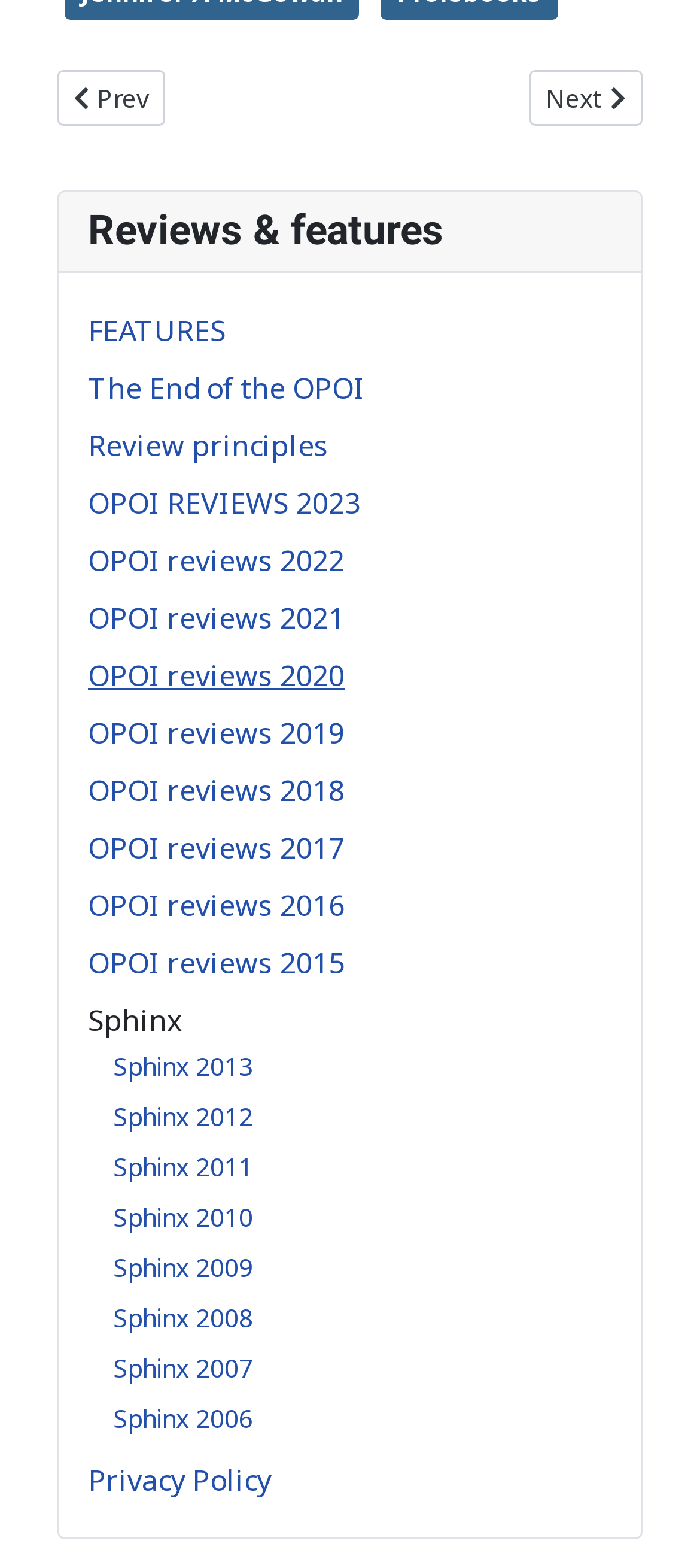Locate the bounding box coordinates of the segment that needs to be clicked to meet this instruction: "Go to previous article".

[0.082, 0.044, 0.236, 0.08]